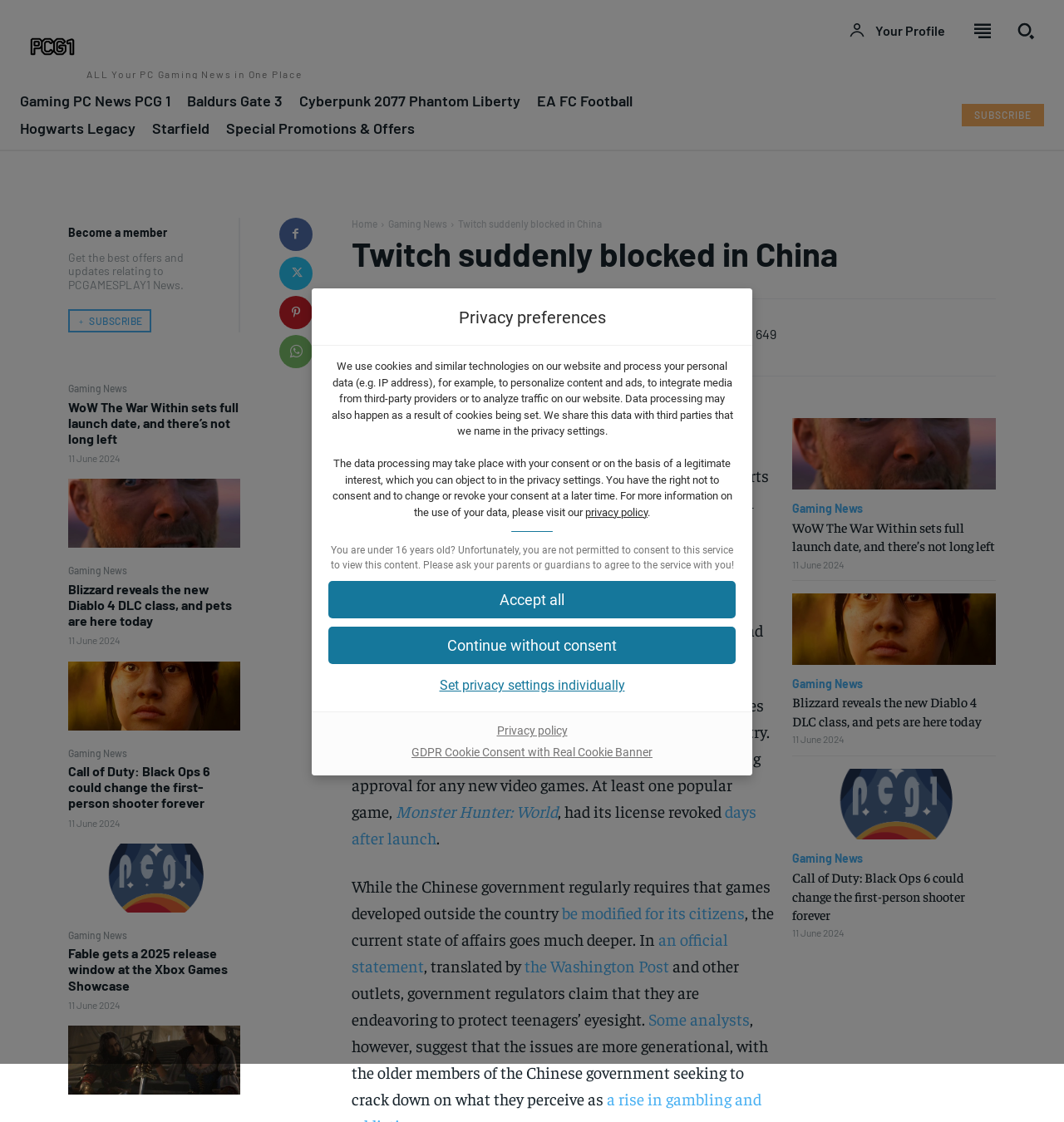Locate the UI element that matches the description Gaming News in the webpage screenshot. Return the bounding box coordinates in the format (top-left x, top-left y, bottom-right x, bottom-right y), with values ranging from 0 to 1.

[0.744, 0.76, 0.811, 0.772]